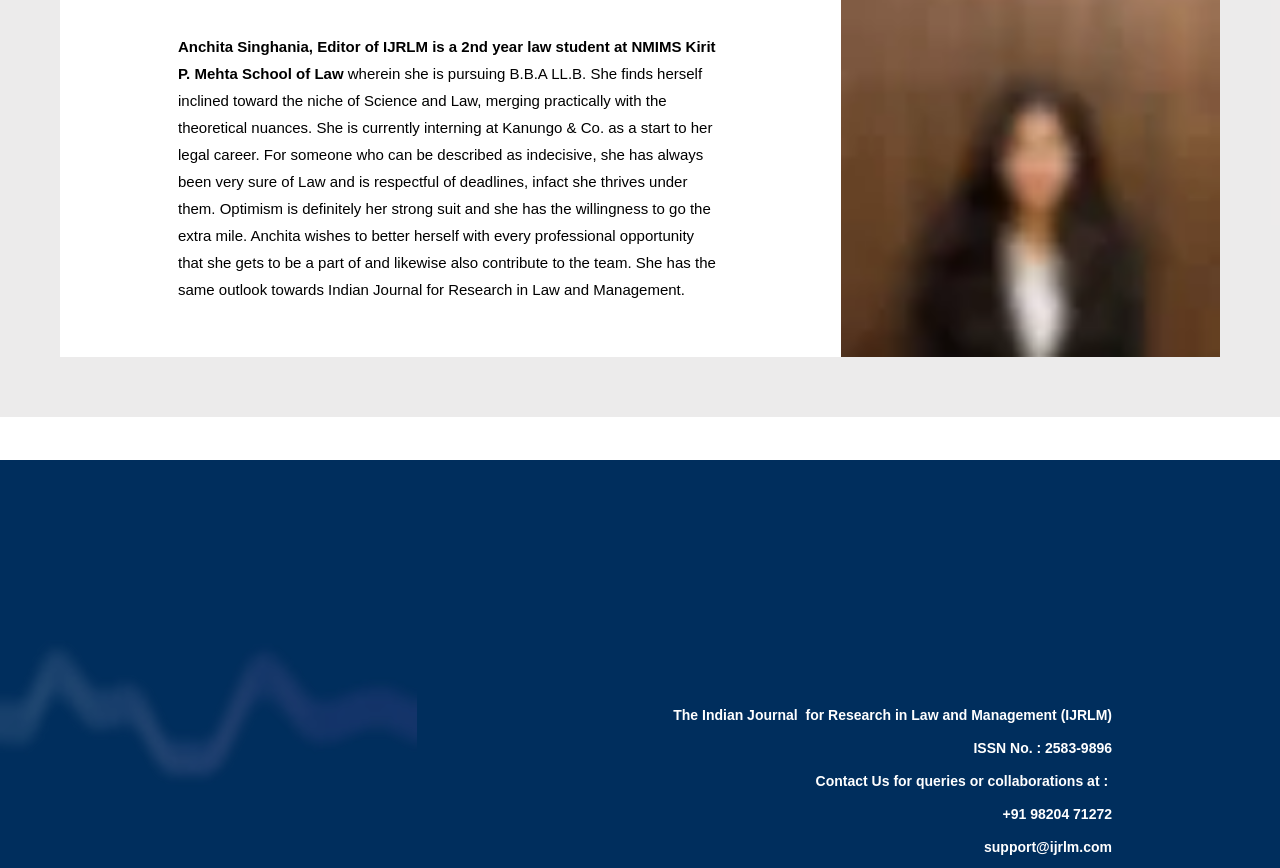Provide the bounding box coordinates for the UI element described in this sentence: "ISSN No. : 2583-9896". The coordinates should be four float values between 0 and 1, i.e., [left, top, right, bottom].

[0.761, 0.851, 0.869, 0.872]